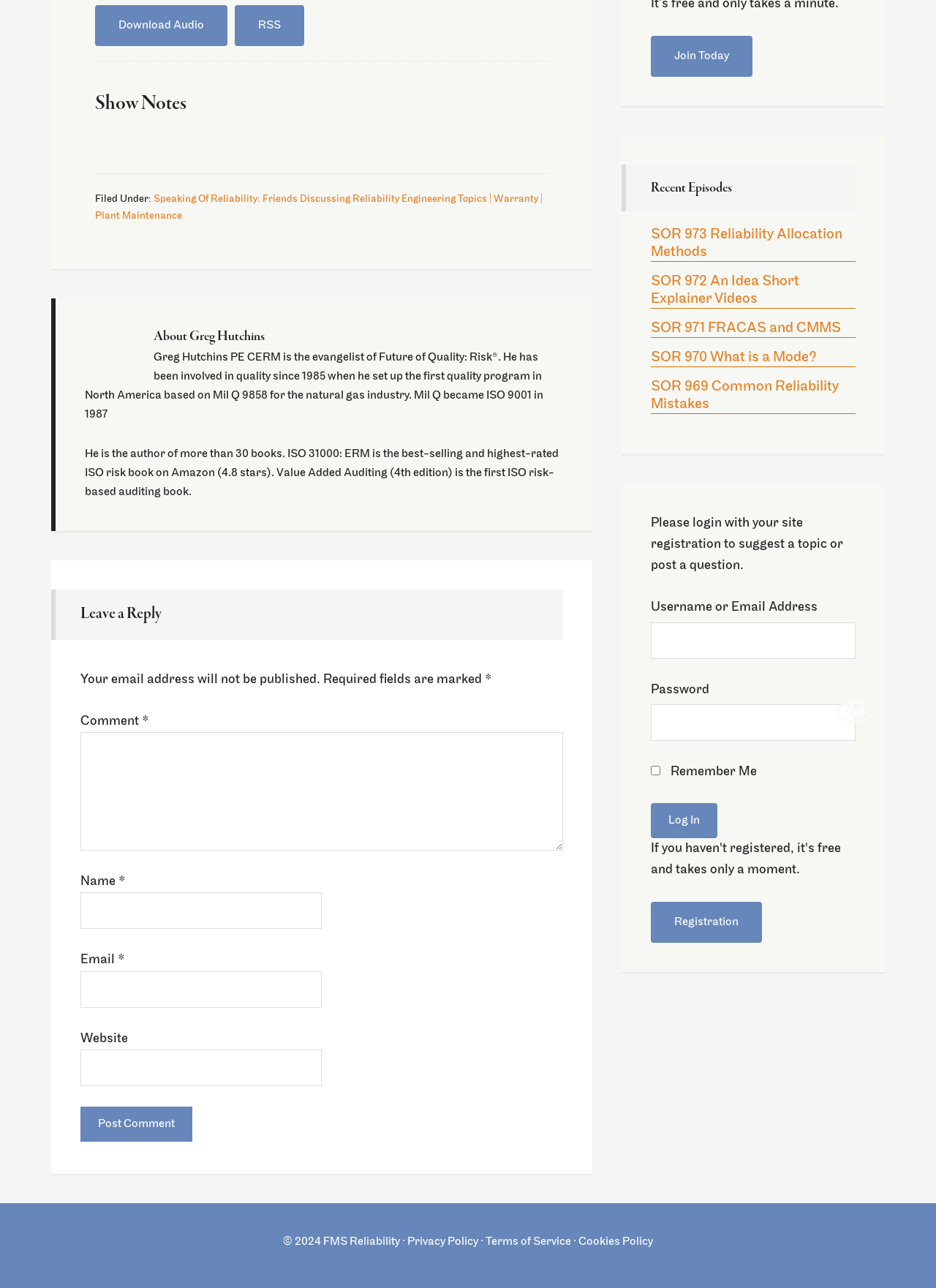Determine the bounding box coordinates of the region I should click to achieve the following instruction: "Leave a comment". Ensure the bounding box coordinates are four float numbers between 0 and 1, i.e., [left, top, right, bottom].

[0.086, 0.555, 0.152, 0.566]